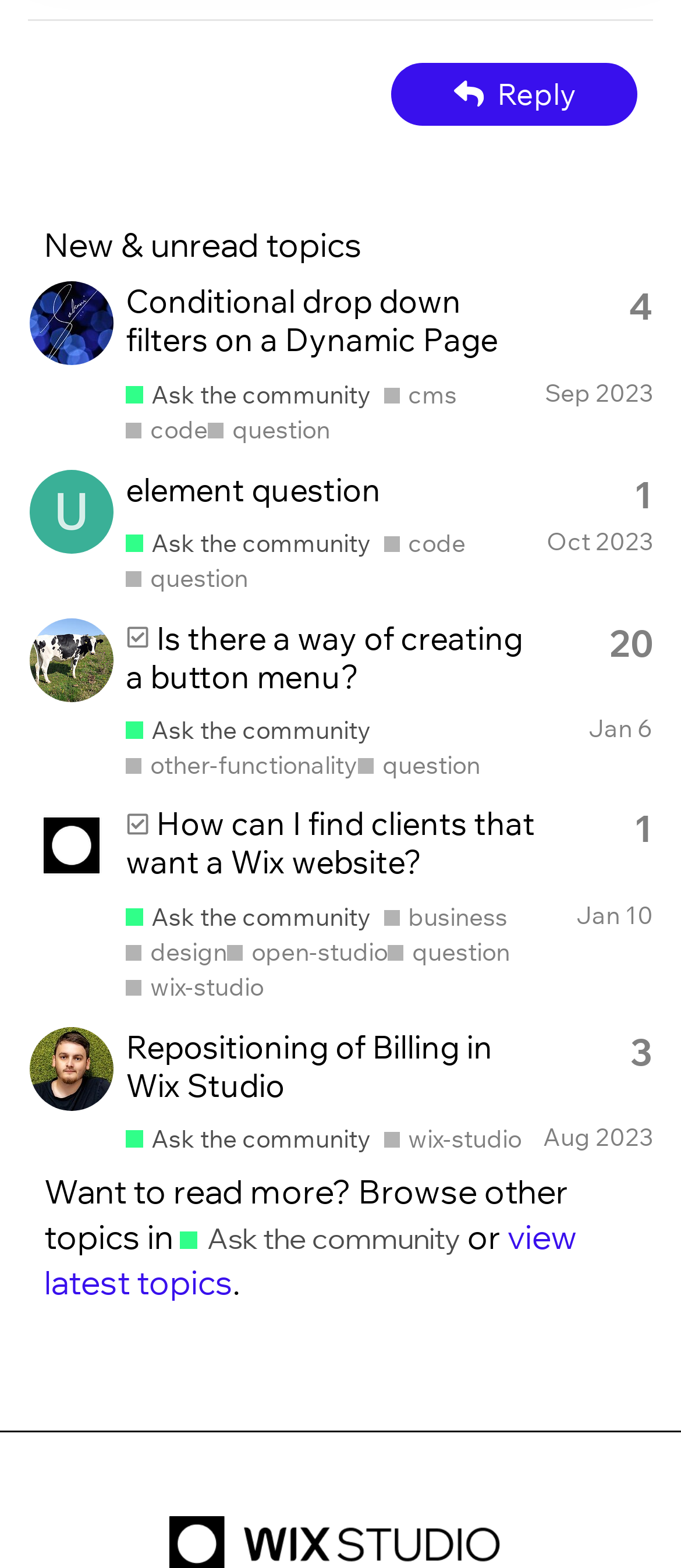Determine the bounding box coordinates of the region that needs to be clicked to achieve the task: "Filter by tag 'cms'".

[0.563, 0.243, 0.671, 0.261]